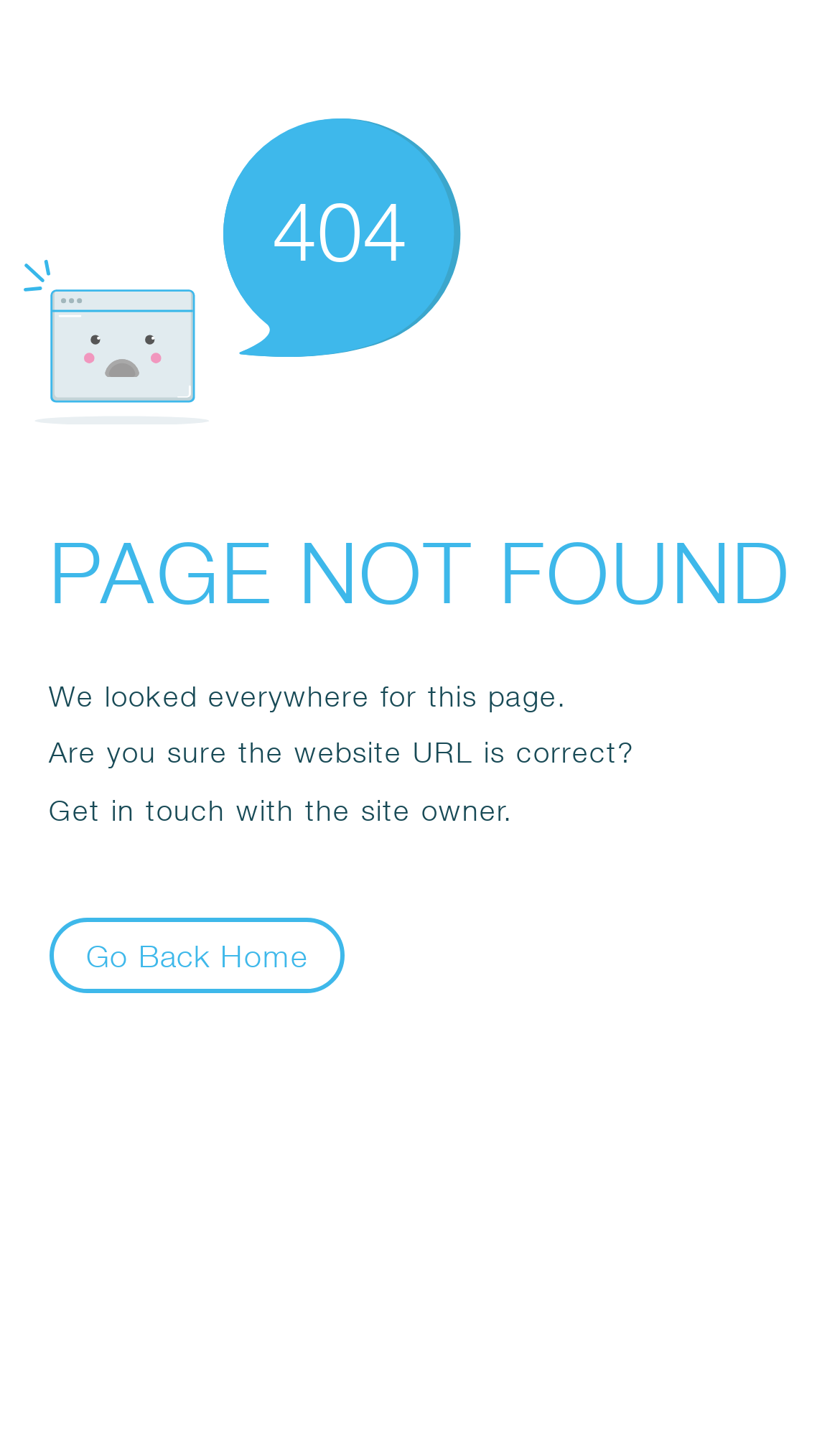Describe all significant elements and features of the webpage.

The webpage displays an error message, prominently featuring the text "404" in a large font size, positioned near the top center of the page. Below this, the text "PAGE NOT FOUND" is displayed in a bold font, spanning almost the entire width of the page. 

Underneath, there are three paragraphs of text. The first paragraph reads "We looked everywhere for this page." The second paragraph asks "Are you sure the website URL is correct?" The third paragraph suggests "Get in touch with the site owner." These paragraphs are stacked vertically, aligned to the left side of the page.

At the bottom left of the page, there is a button labeled "Go Back Home". An SVG icon is positioned at the top left corner of the page, but its contents are not specified.